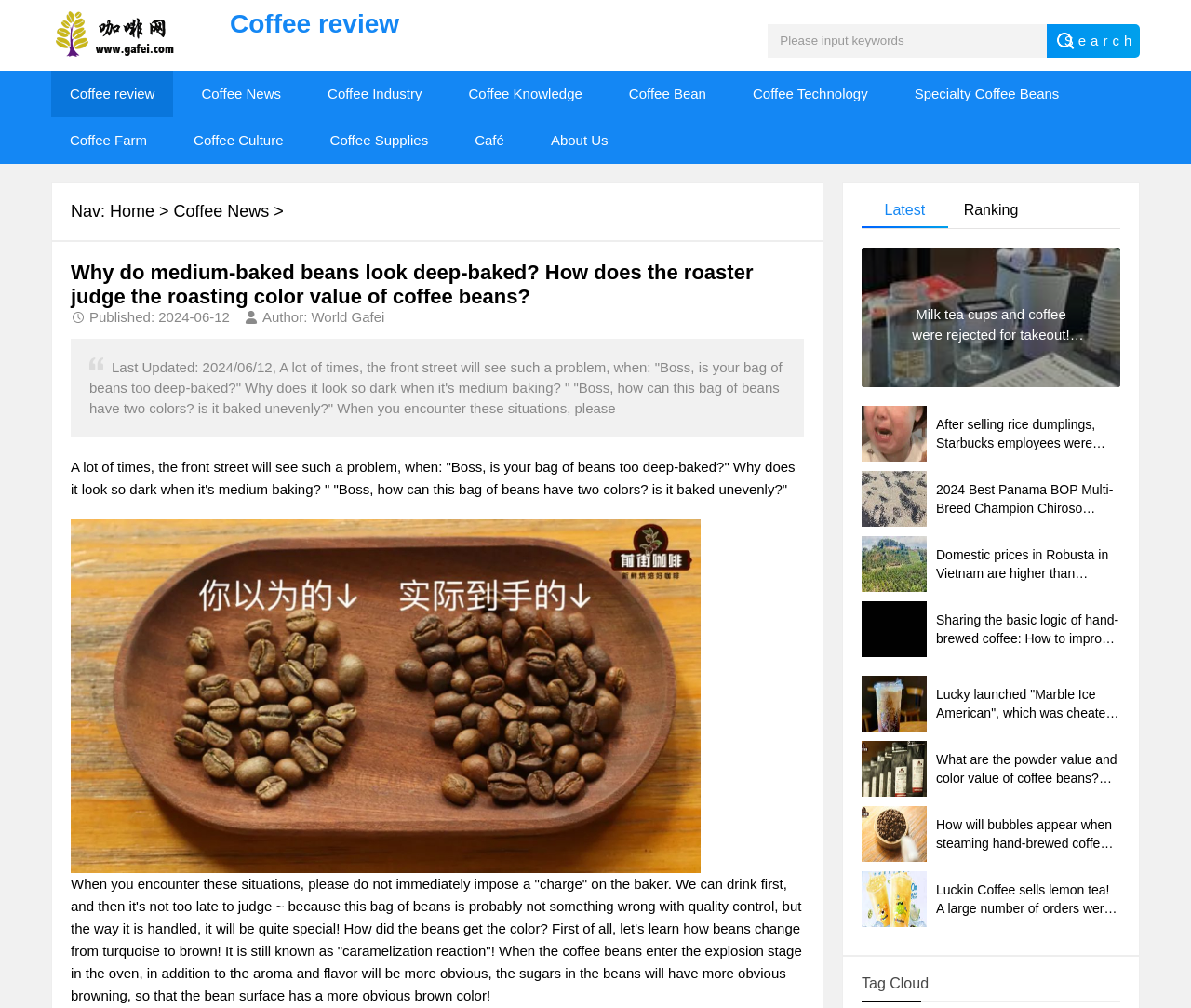What is the purpose of the 'Tag Cloud' section? Refer to the image and provide a one-word or short phrase answer.

To display popular coffee-related tags